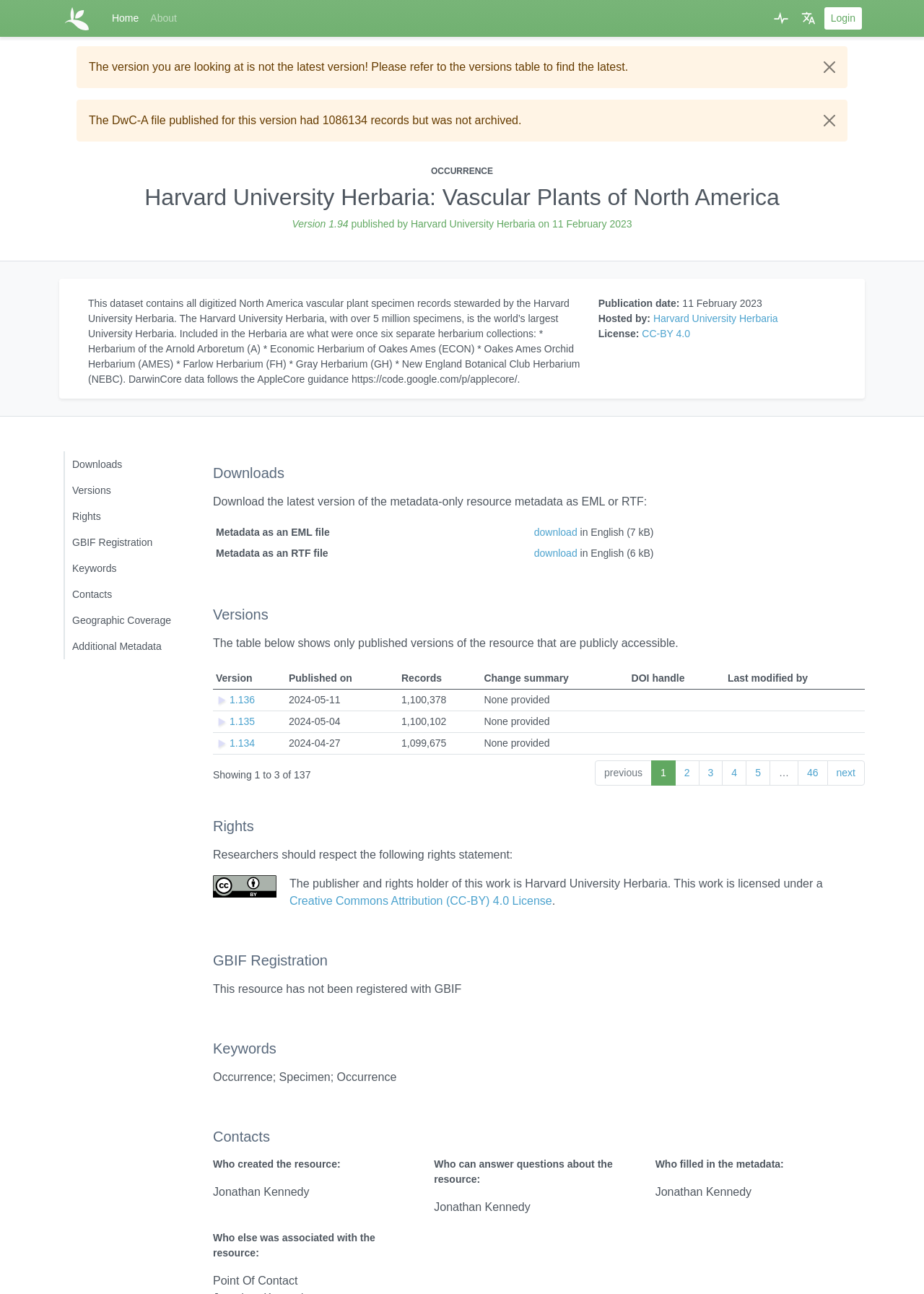What is the name of the herbarium that published the dataset?
Using the details from the image, give an elaborate explanation to answer the question.

The answer can be found in the description list section, where it says 'published by Harvard University Herbaria on...'.